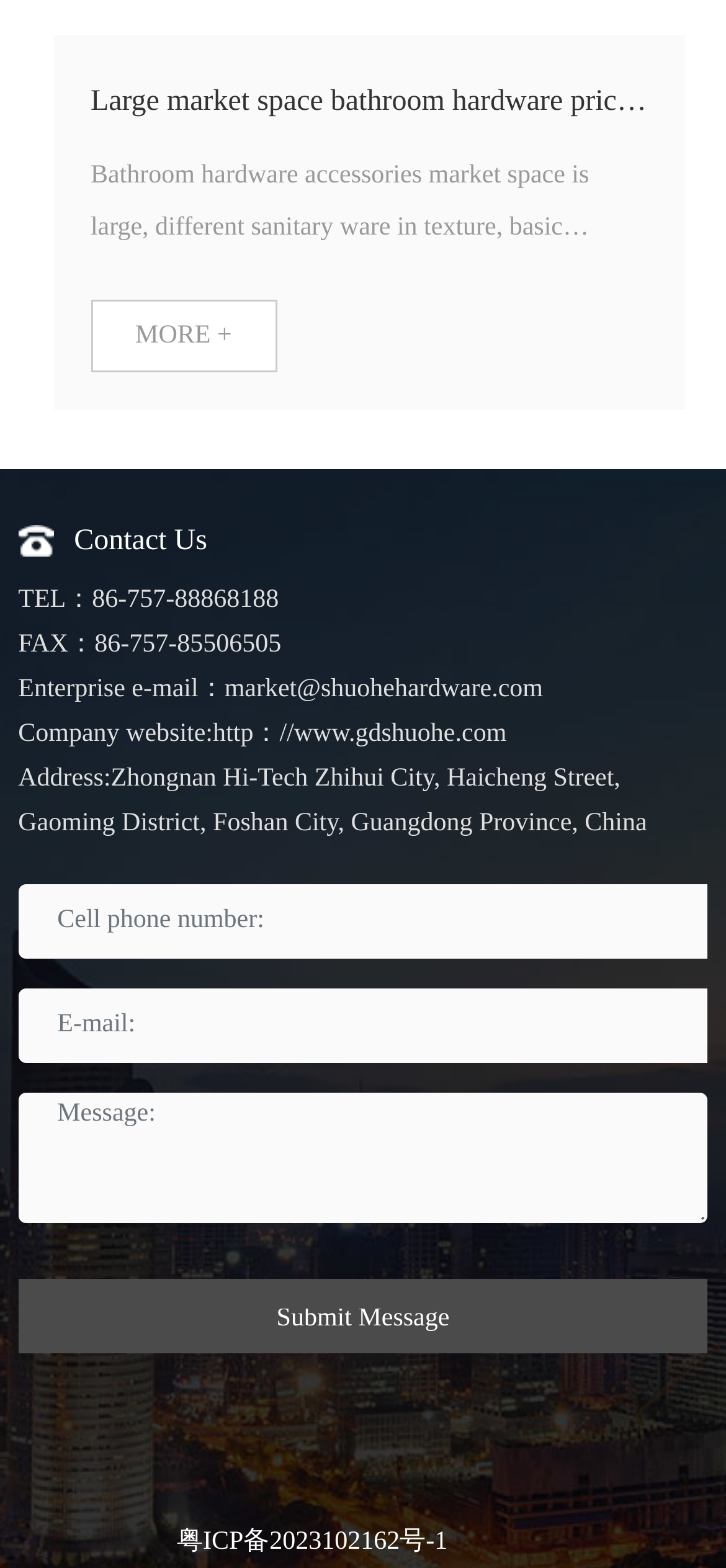Please respond to the question with a concise word or phrase:
What is the company's website?

http://www.gdshuohe.com